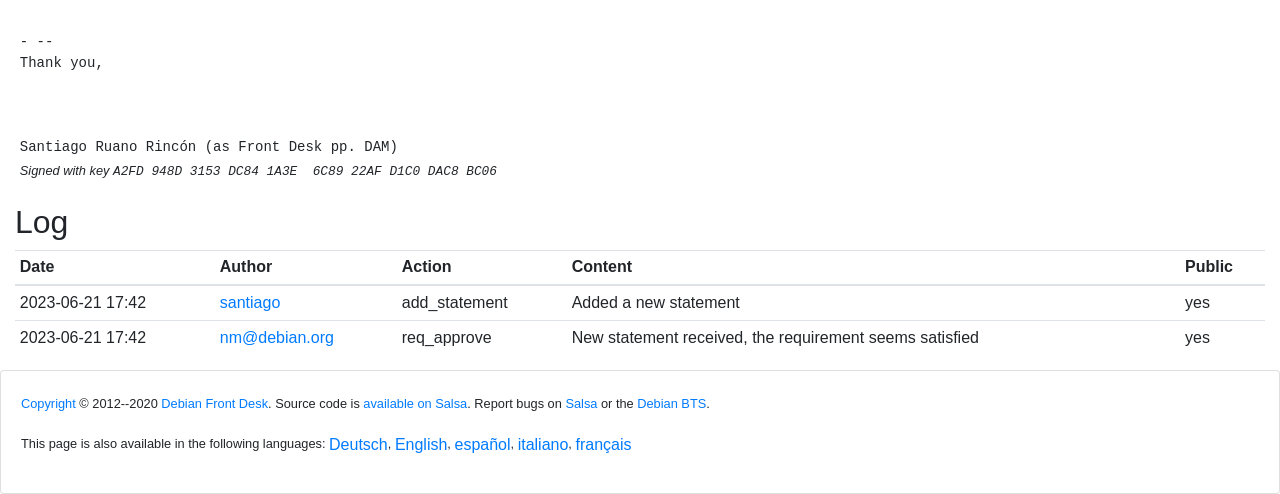Please identify the coordinates of the bounding box that should be clicked to fulfill this instruction: "Select Deutsch language".

[0.257, 0.876, 0.303, 0.925]